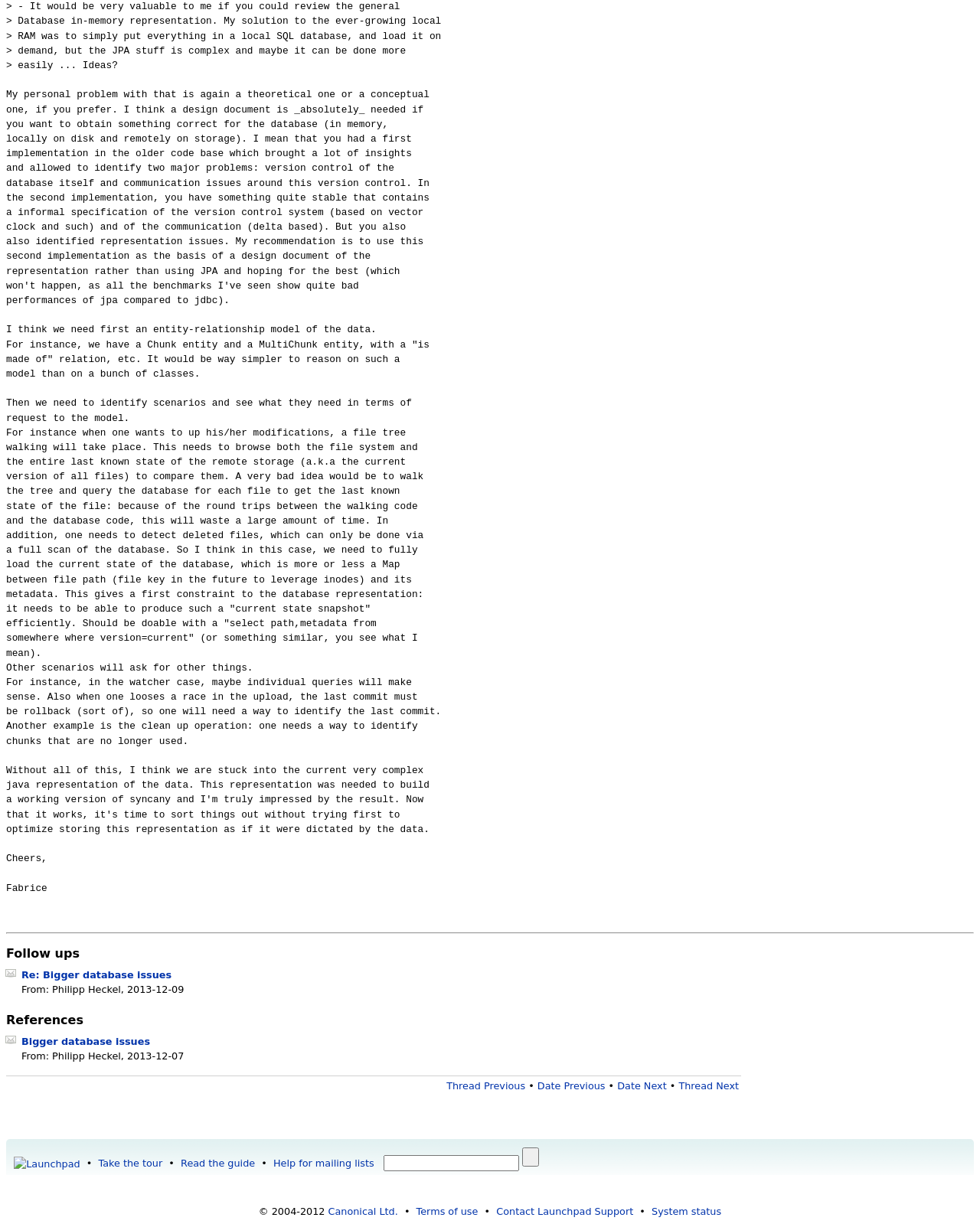Please identify the coordinates of the bounding box that should be clicked to fulfill this instruction: "View thread previous".

[0.456, 0.882, 0.536, 0.892]